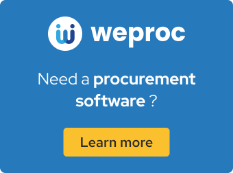What is the color of the call-to-action button?
Please give a well-detailed answer to the question.

The call-to-action button is prominently displayed in yellow, which is a color often associated with action and optimism, encouraging potential customers to take the next step and learn more about the software.